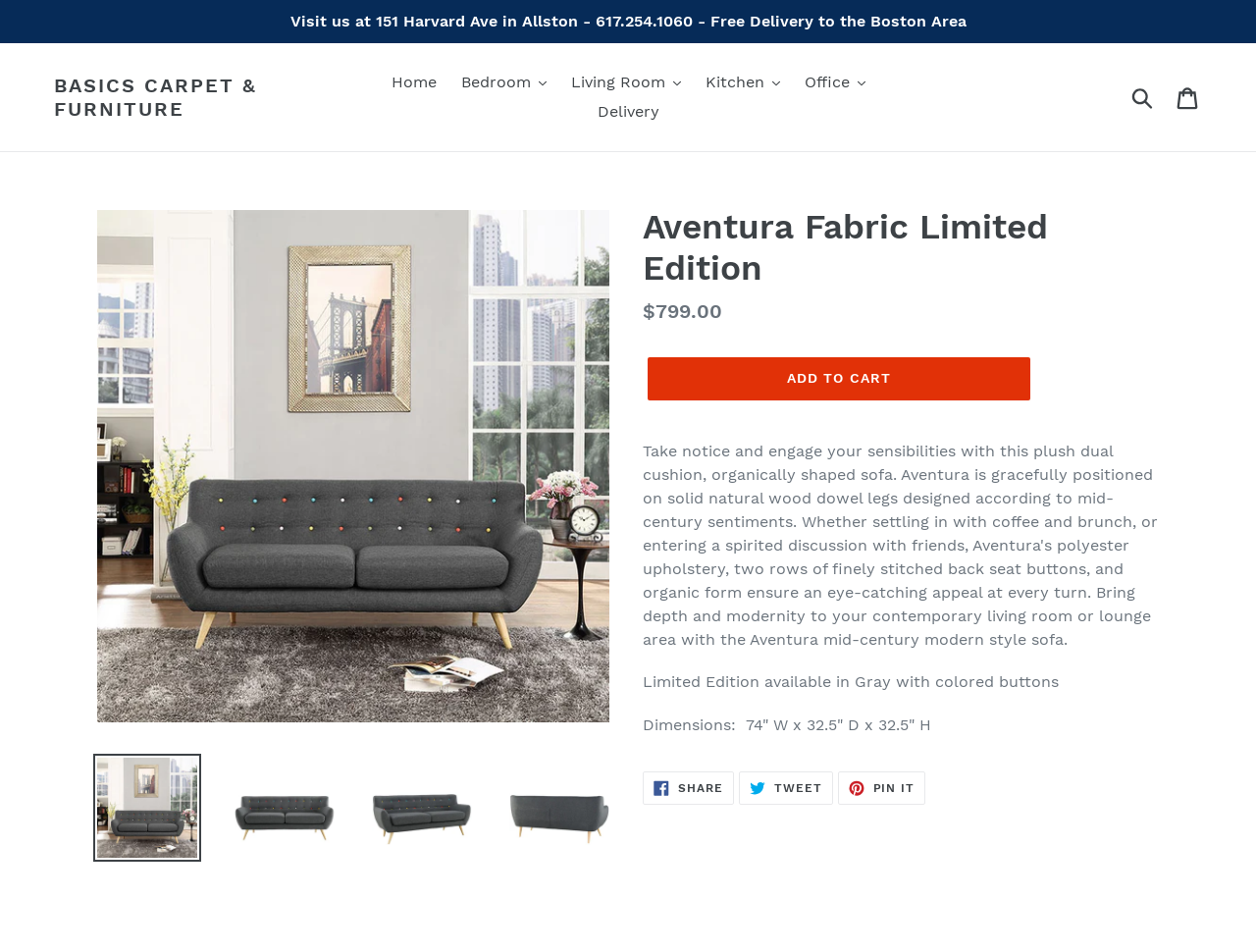Please identify the coordinates of the bounding box for the clickable region that will accomplish this instruction: "Click the 'Nazi Documentation Center in Cologne' link".

None